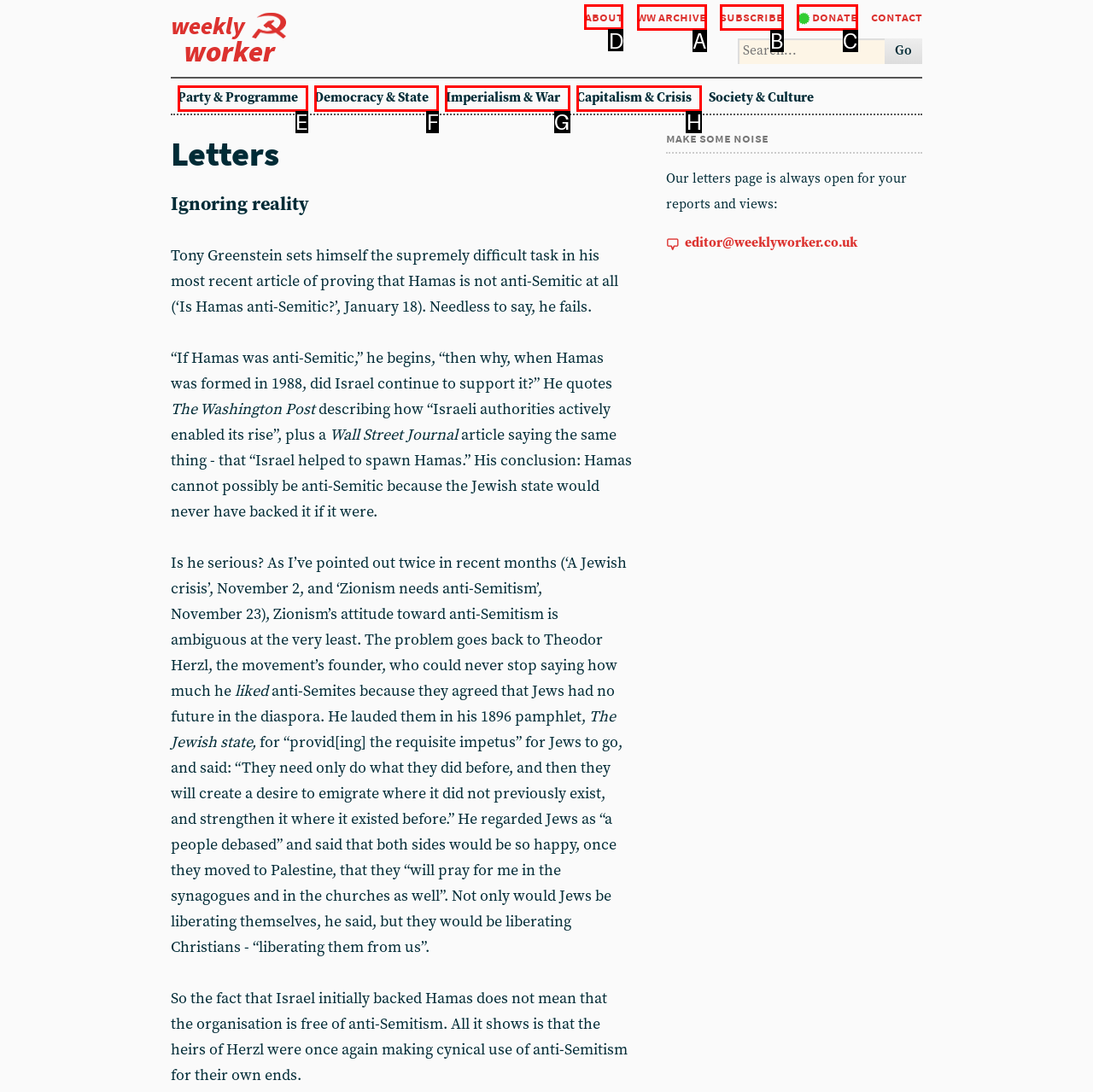Select the proper UI element to click in order to perform the following task: Go to the about page. Indicate your choice with the letter of the appropriate option.

D